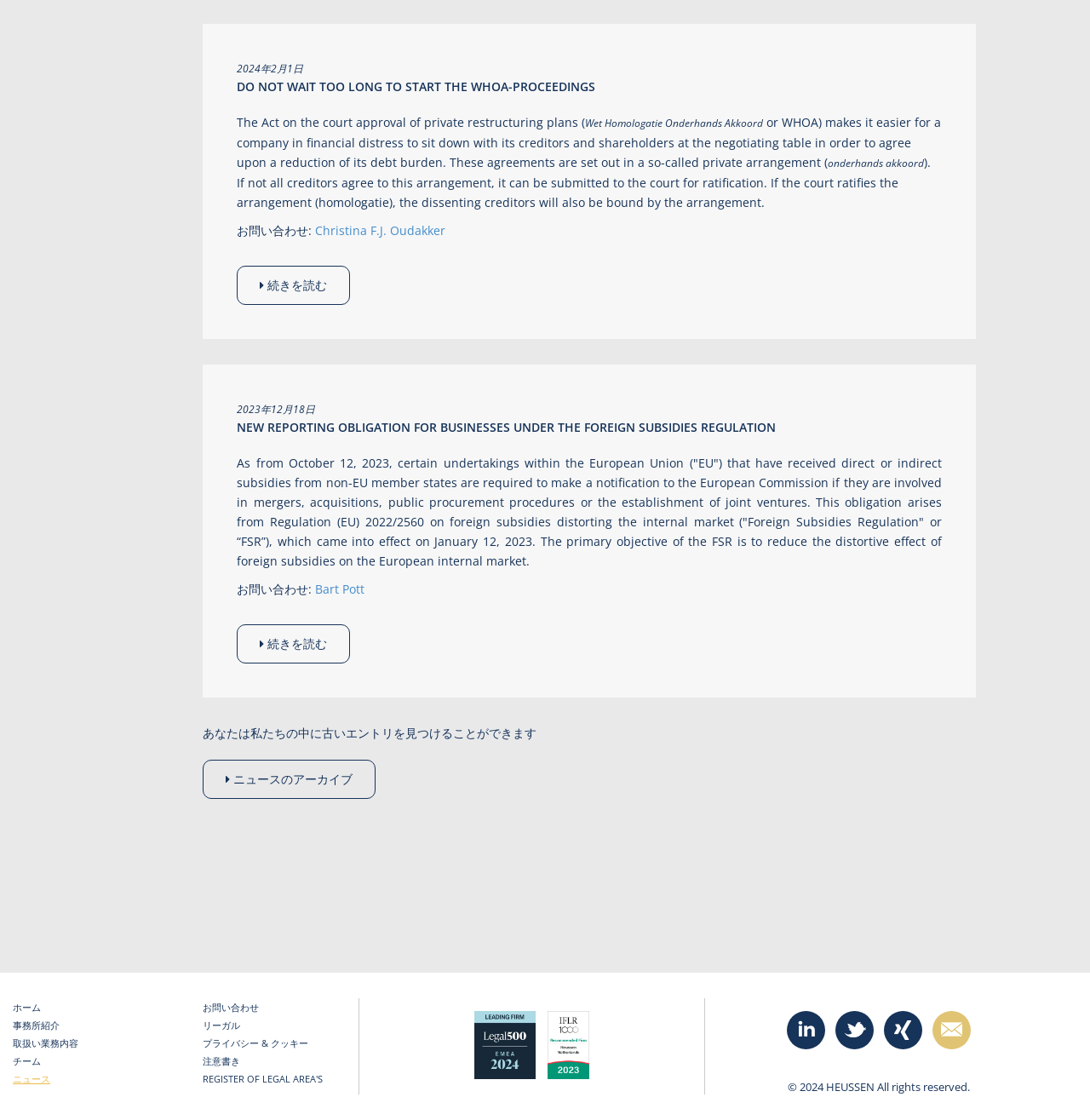What is the purpose of the WHOA-proceedings? Analyze the screenshot and reply with just one word or a short phrase.

Reduce debt burden